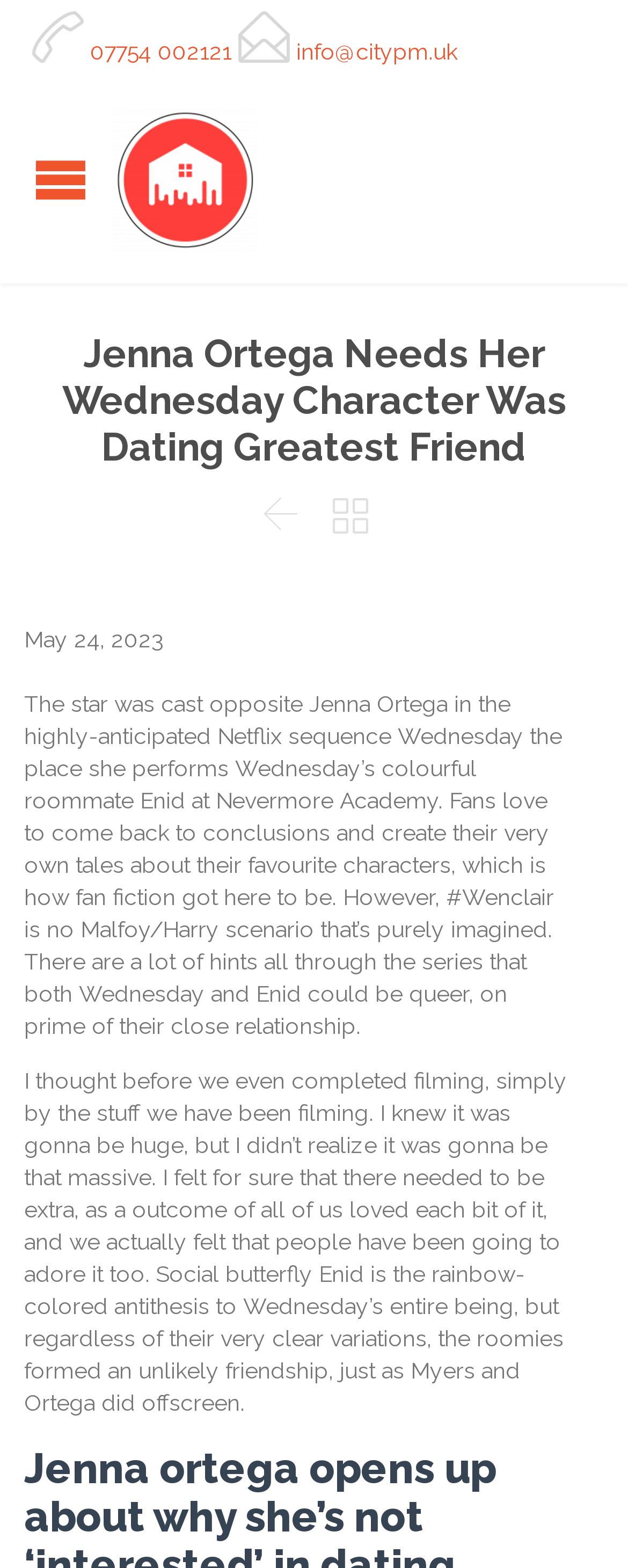Give a detailed account of the webpage, highlighting key information.

The webpage appears to be an article about Jenna Ortega and her character in the Netflix series Wednesday. At the top left corner, there is a menu link with an icon, accompanied by a small text element with an icon. To the right of these elements, there is a phone number link and an email address link. Below these links, there is a larger link with the text "London Electricians and Property Maintenance" that also contains an image with the same text.

The main article title, "Jenna Ortega Needs Her Wednesday Character Was Dating Greatest Friend", is prominently displayed in the middle of the page. Below the title, there is a table with two links, one with an icon and the other with a different icon. To the right of the table, there is a section with two paragraphs of text. The first paragraph discusses the Netflix series Wednesday and the characters played by Jenna Ortega and her co-star. The second paragraph appears to be a quote from one of the actors, discussing their experience filming the series and their expectations for its success.

At the bottom right corner of the page, there is a small text element with an icon. Overall, the webpage has a mix of links, images, and text elements, with a focus on the article about Jenna Ortega and the Netflix series Wednesday.